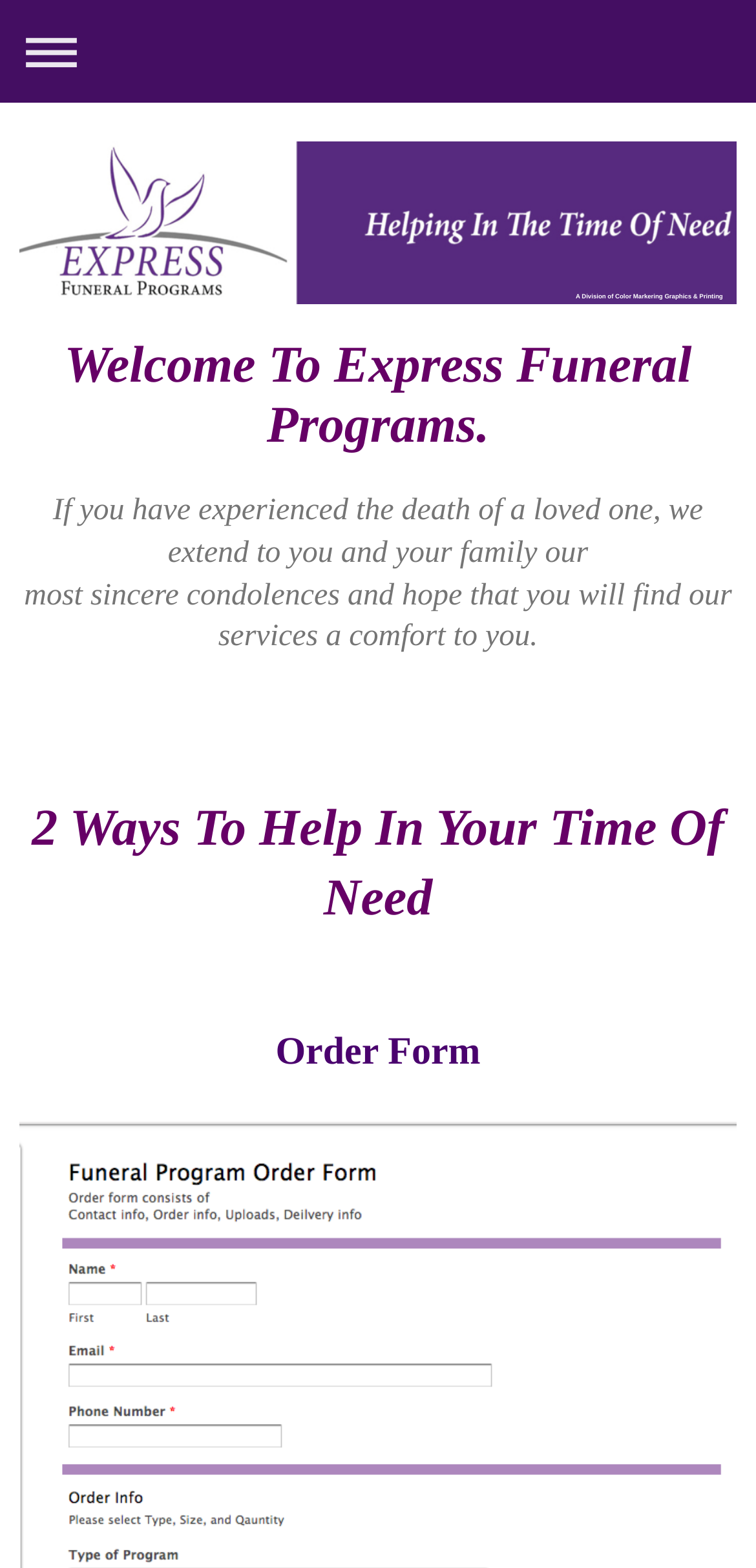What is the purpose of the website?
Carefully analyze the image and provide a detailed answer to the question.

I inferred the purpose of the website by analyzing the text elements on the page, particularly the StaticText elements that mention 'funeral program' and 'time of need', which suggests that the website is related to funeral services.